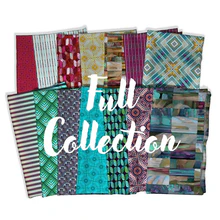What is the name of the collection featured in the image? Please answer the question using a single word or phrase based on the image.

Mosaic Fat Quarter Bundle